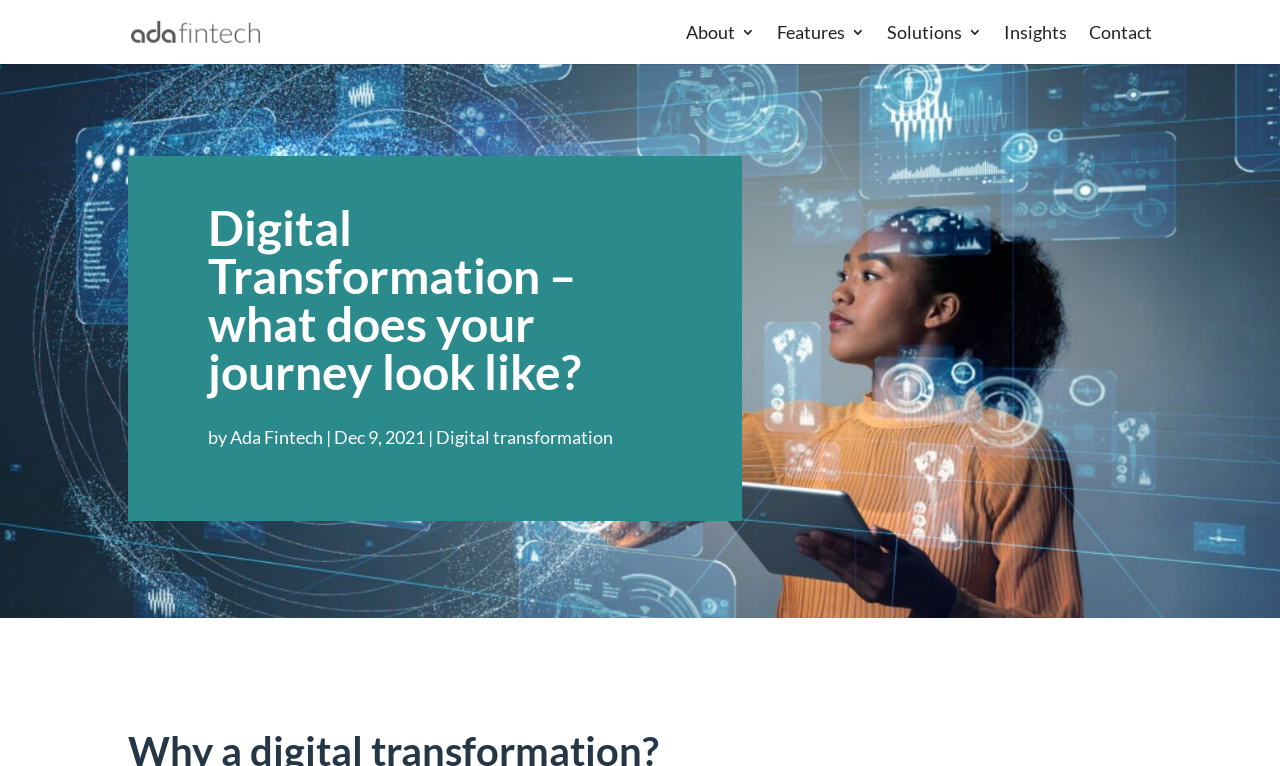Please specify the coordinates of the bounding box for the element that should be clicked to carry out this instruction: "read about the company". The coordinates must be four float numbers between 0 and 1, formatted as [left, top, right, bottom].

[0.536, 0.033, 0.59, 0.084]